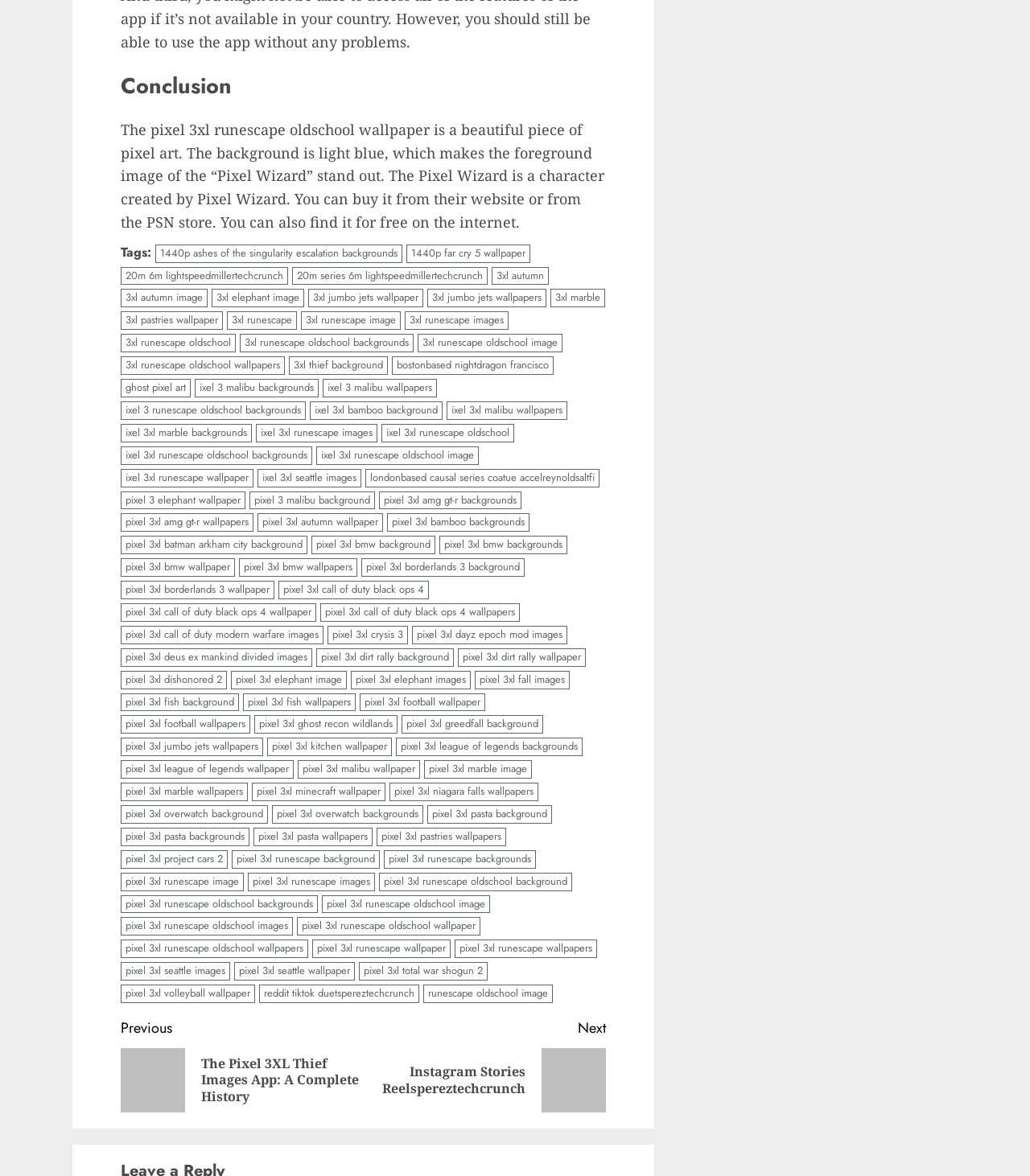Answer briefly with one word or phrase:
How many links are there on the webpage?

538